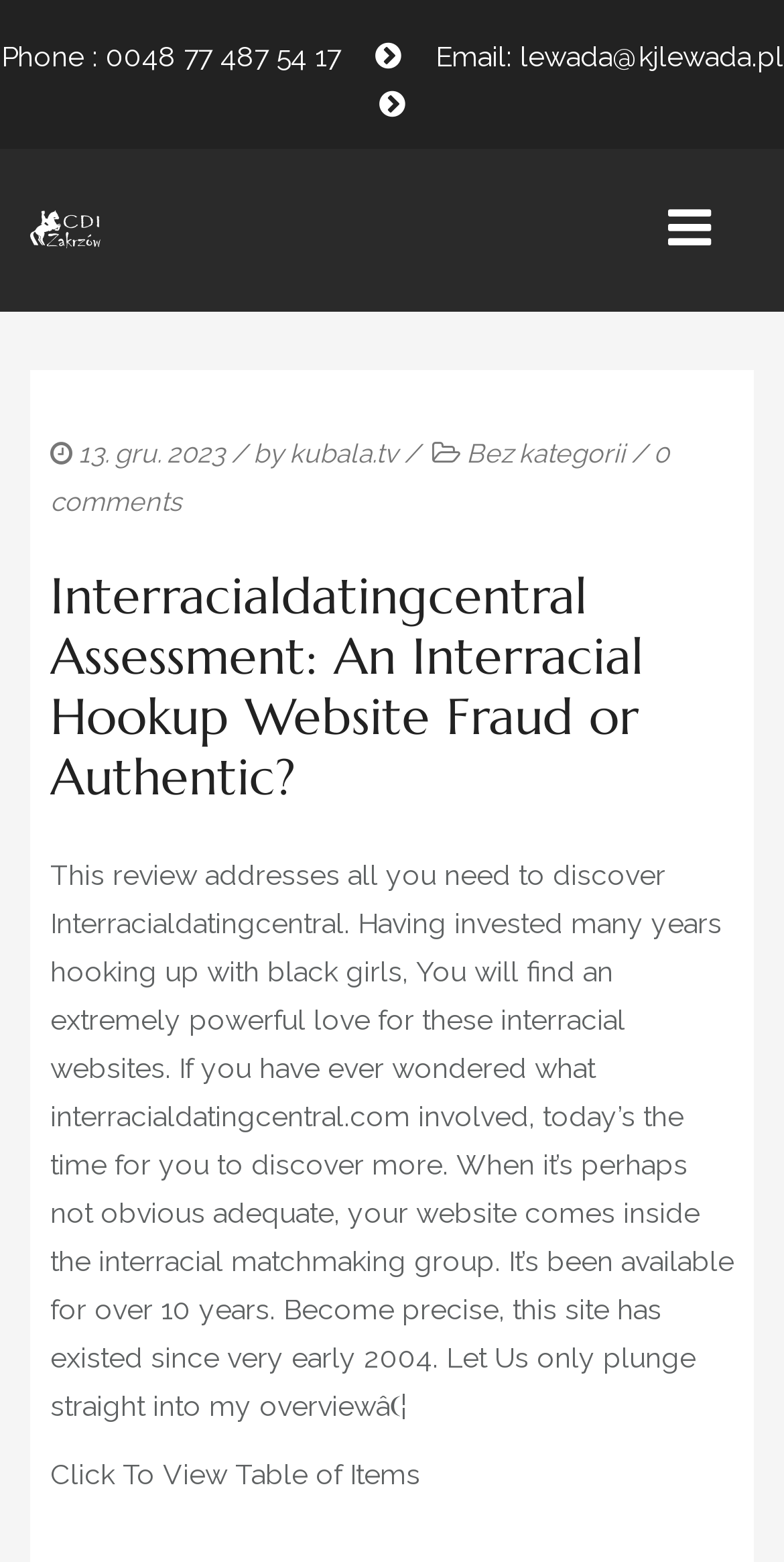What is the email address provided?
Examine the image and provide an in-depth answer to the question.

I found the email address by looking at the StaticText element with the text 'Email: lewada@kjlewada.pl' at coordinates [0.555, 0.026, 0.999, 0.046].